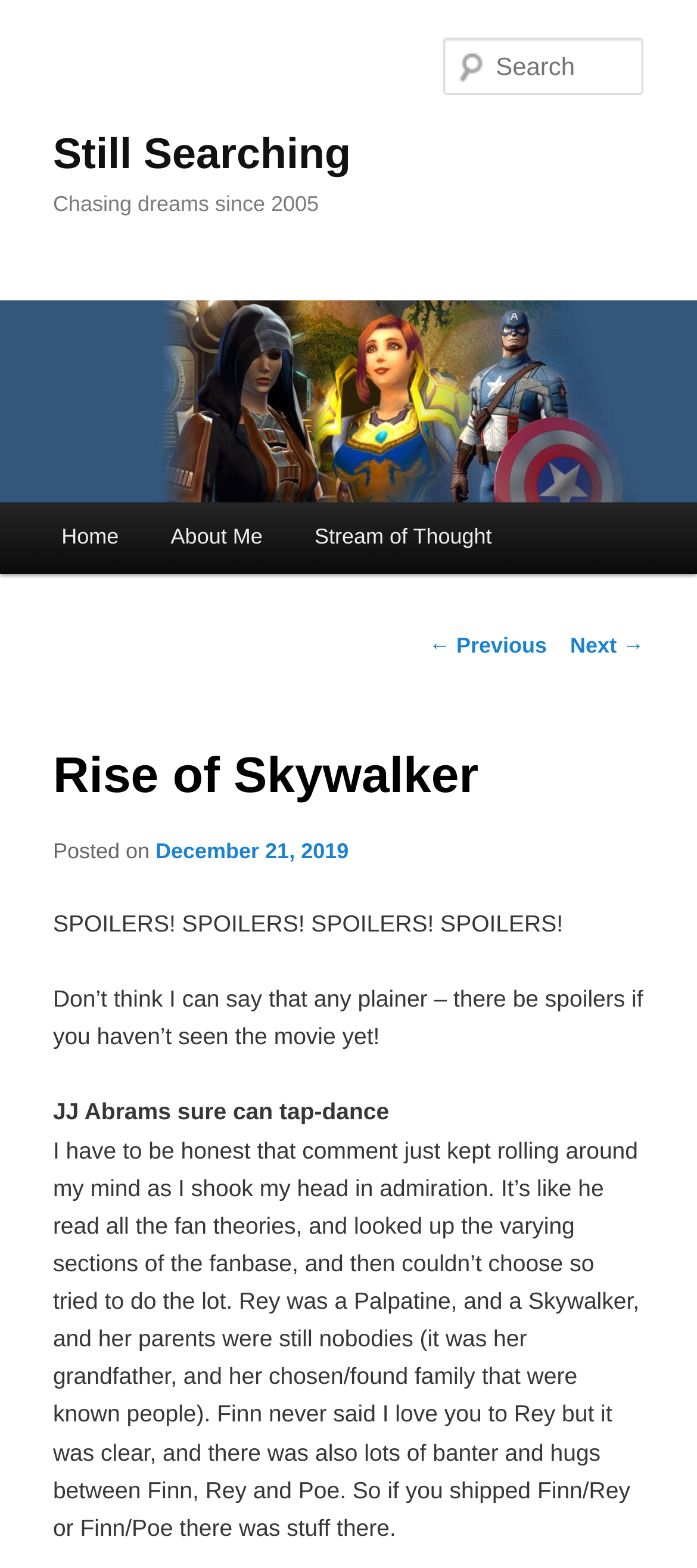What is the warning given to readers?
From the image, respond with a single word or phrase.

SPOILERS!